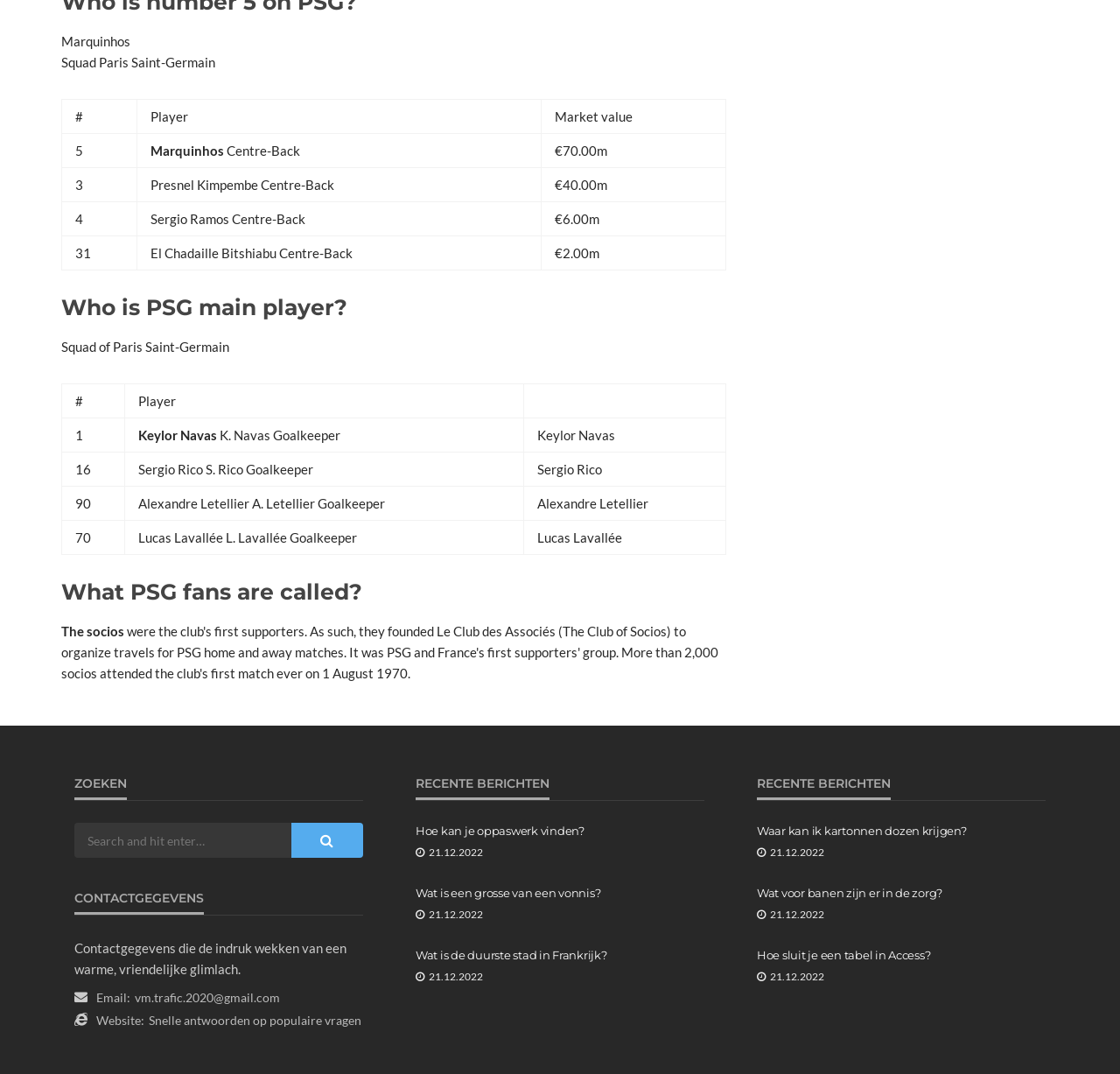Utilize the details in the image to give a detailed response to the question: What is the email address provided for contact?

The contact information section provides an email address, 'vm.trafic.2020@gmail.com', which can be used to contact the webpage owner or administrator.